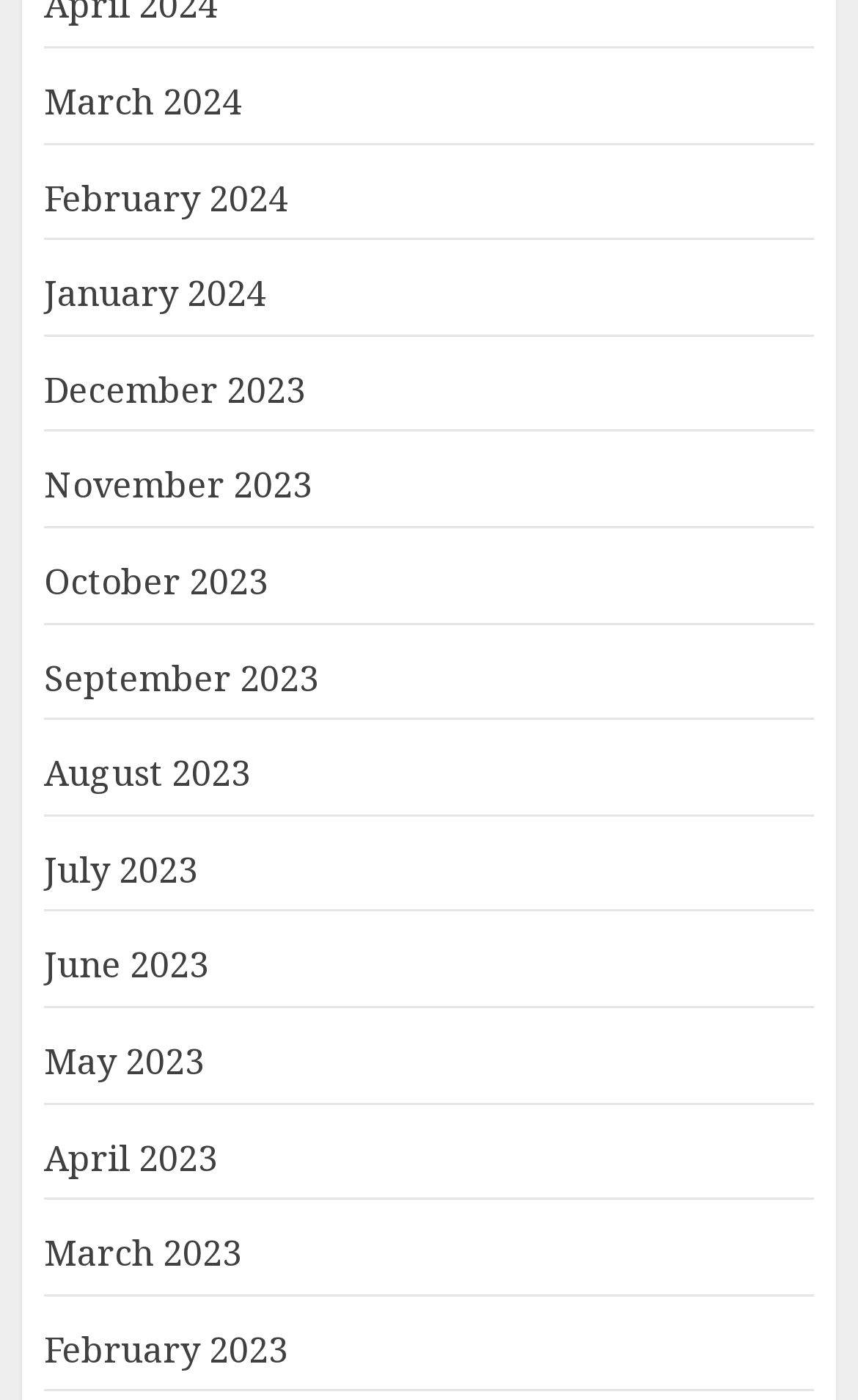Please provide a detailed answer to the question below based on the screenshot: 
What is the month listed below February 2024?

By examining the list of links, I can see that the link 'February 2024' is followed by the link 'January 2024', which suggests that January 2024 is the month listed below February 2024.